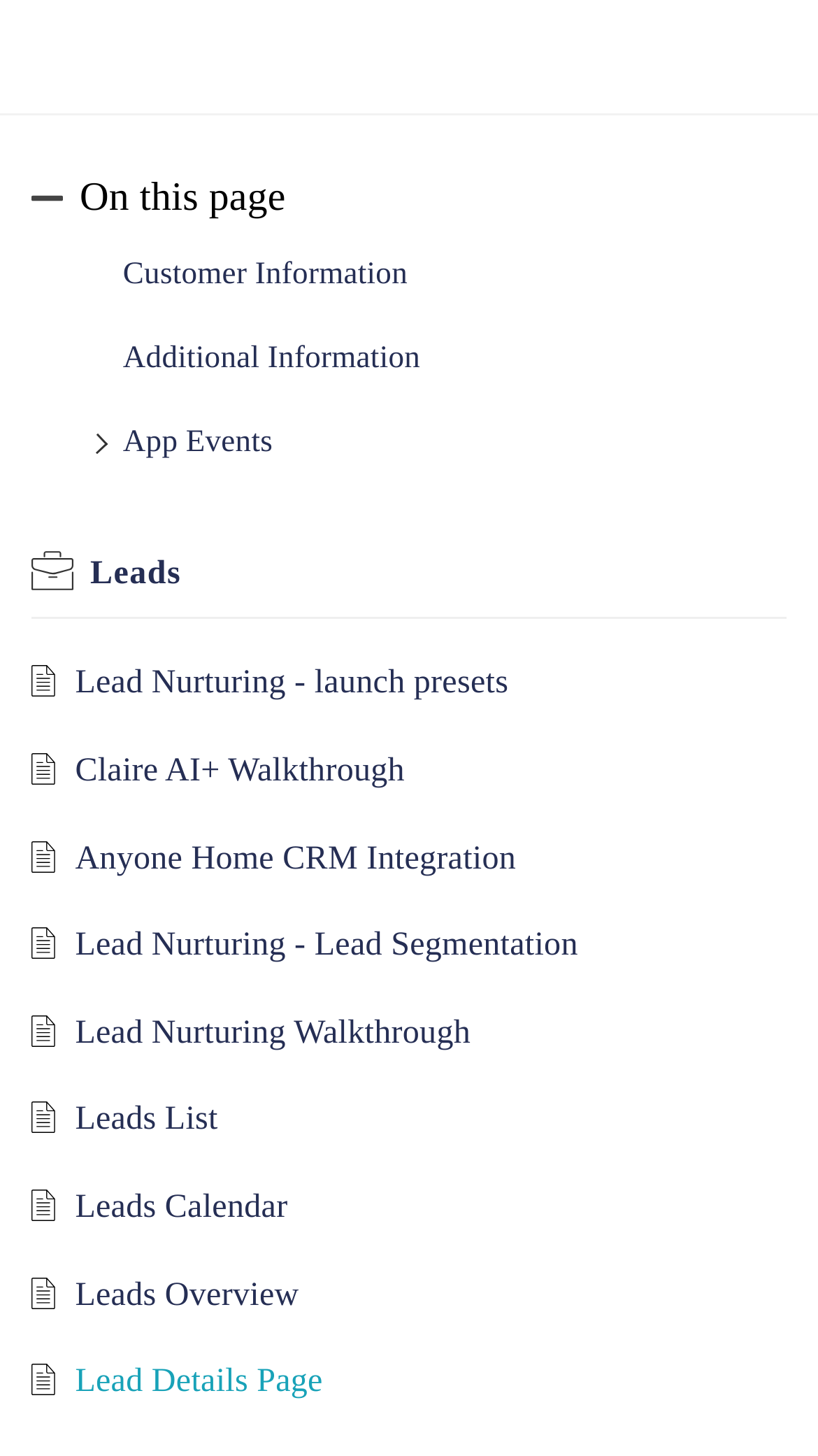From the element description Claire AI+ Walkthrough, predict the bounding box coordinates of the UI element. The coordinates must be specified in the format (top-left x, top-left y, bottom-right x, bottom-right y) and should be within the 0 to 1 range.

[0.092, 0.517, 0.495, 0.542]